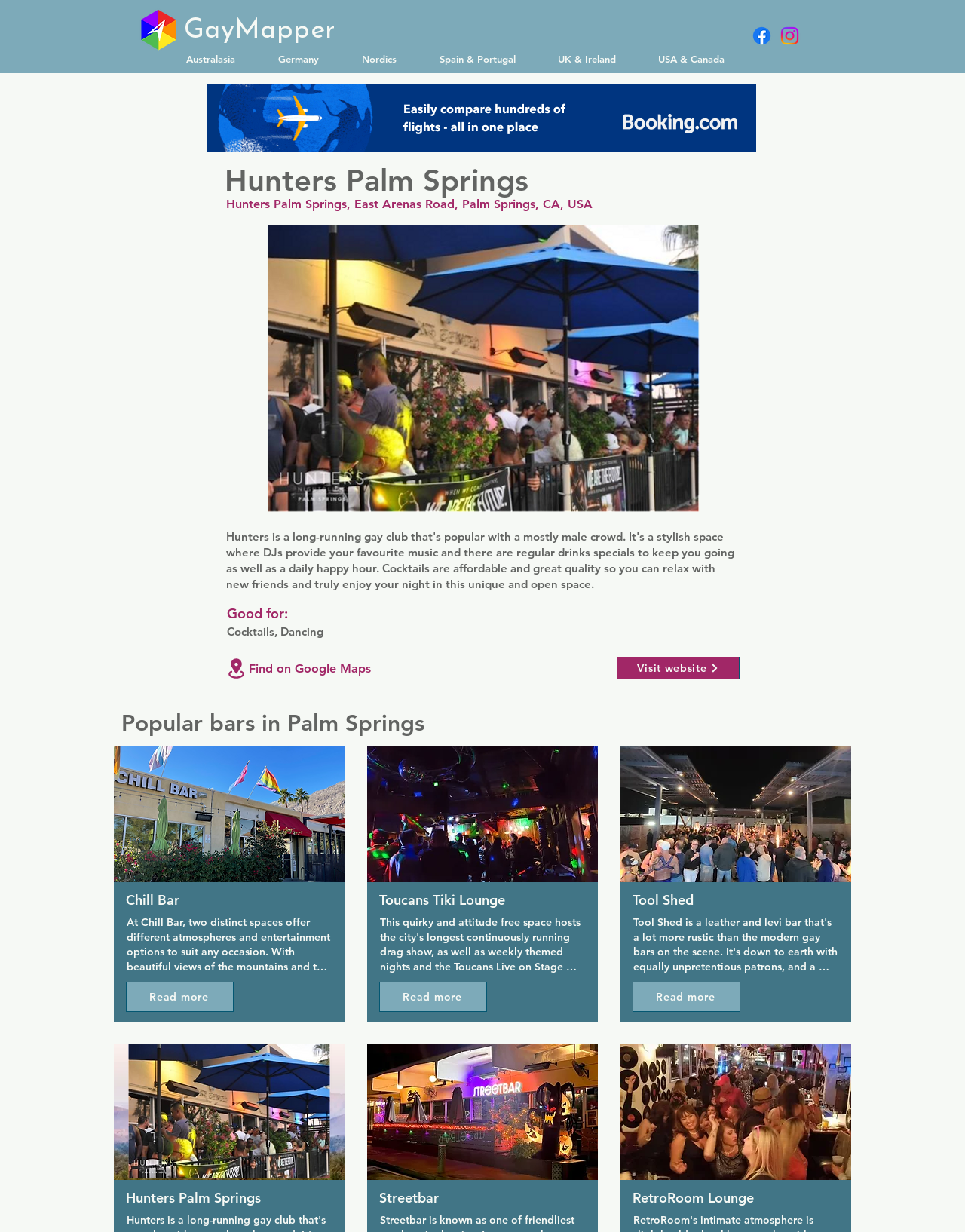Determine the bounding box coordinates for the UI element described. Format the coordinates as (top-left x, top-left y, bottom-right x, bottom-right y) and ensure all values are between 0 and 1. Element description: Read more

[0.655, 0.779, 0.767, 0.804]